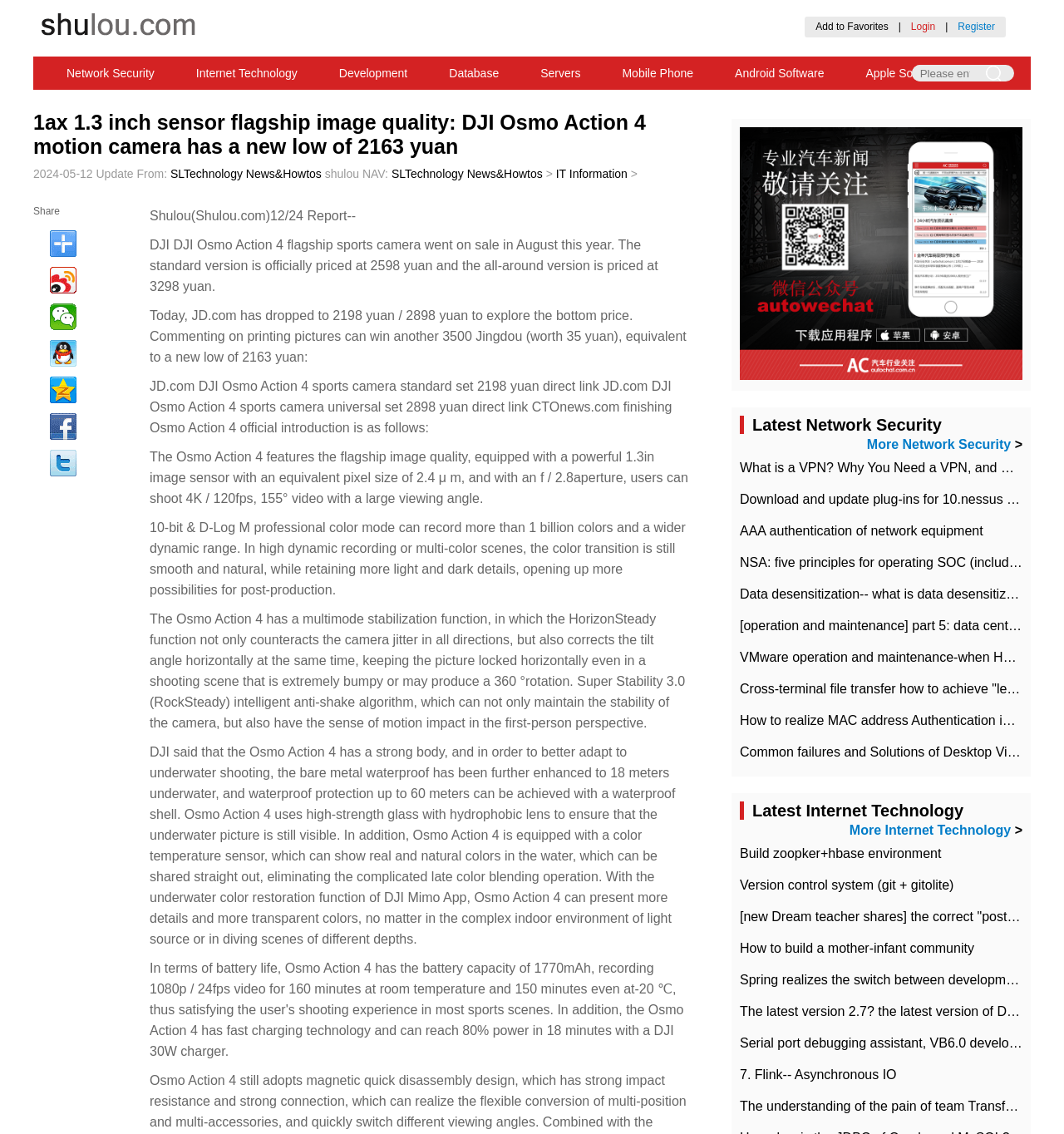Please pinpoint the bounding box coordinates for the region I should click to adhere to this instruction: "Share on Weibo".

[0.047, 0.235, 0.072, 0.259]